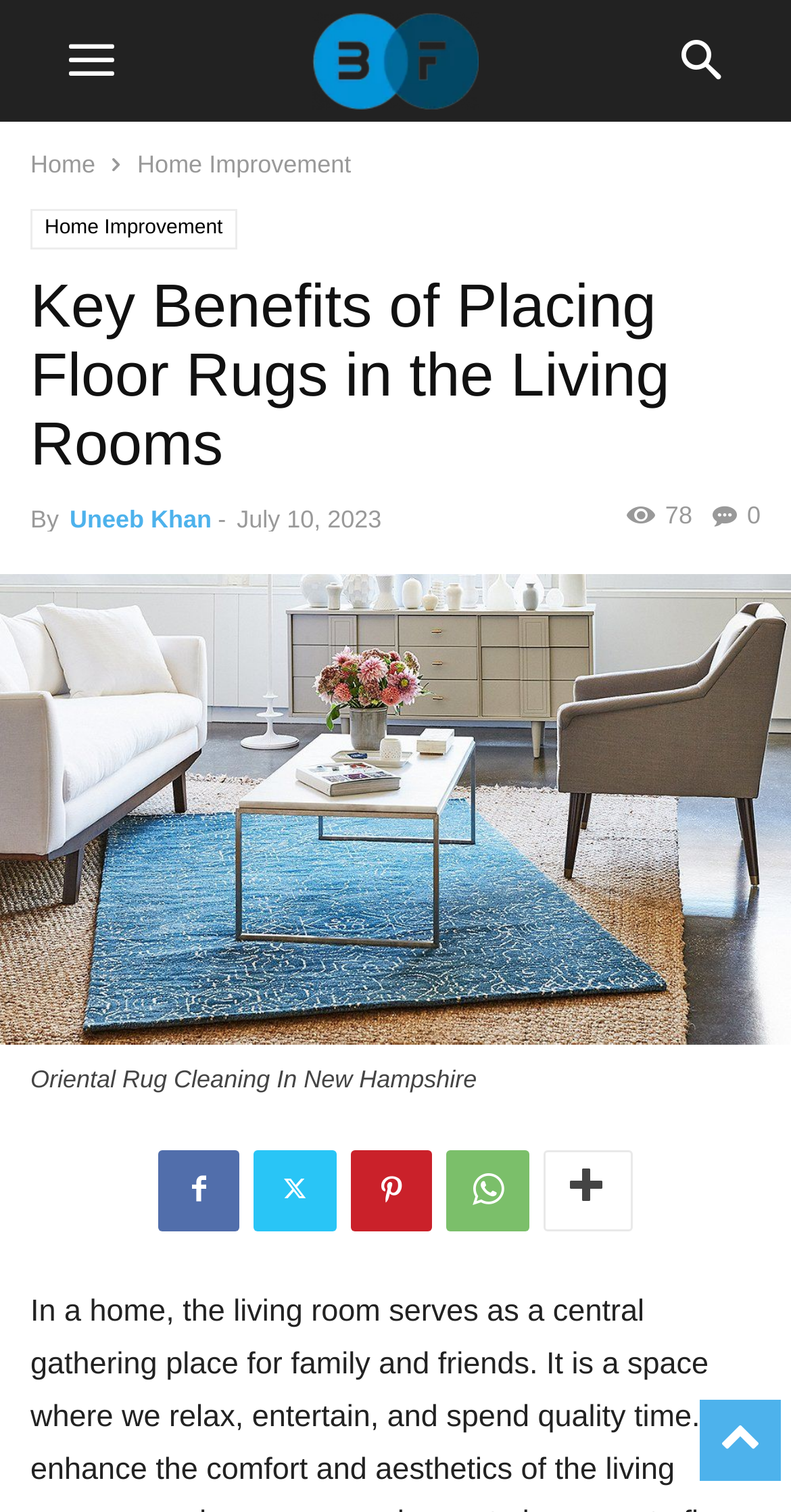Find the bounding box coordinates of the clickable element required to execute the following instruction: "read home improvement articles". Provide the coordinates as four float numbers between 0 and 1, i.e., [left, top, right, bottom].

[0.038, 0.138, 0.3, 0.165]